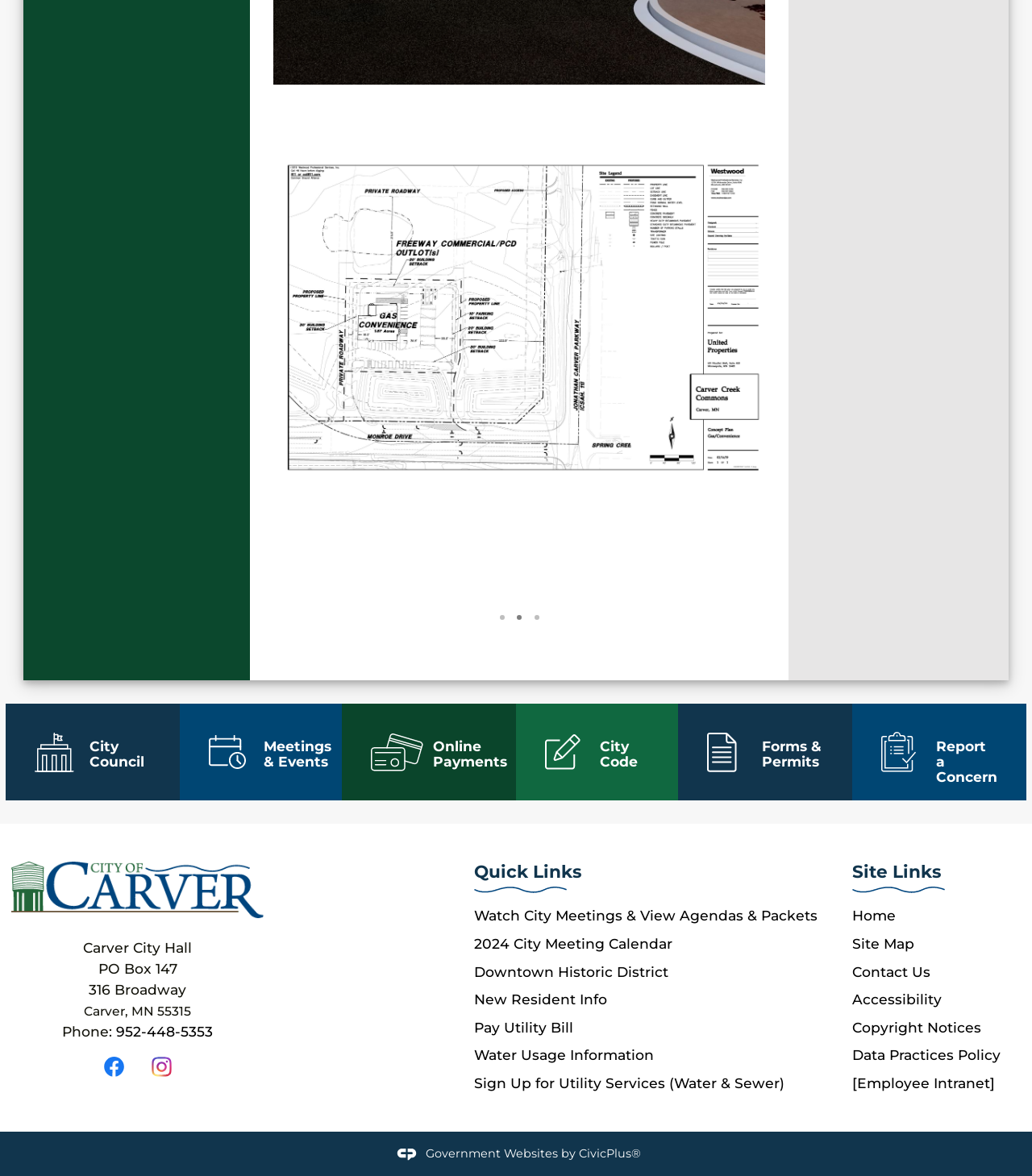Identify the bounding box coordinates of the specific part of the webpage to click to complete this instruction: "Go to 'City Council'".

[0.006, 0.598, 0.174, 0.681]